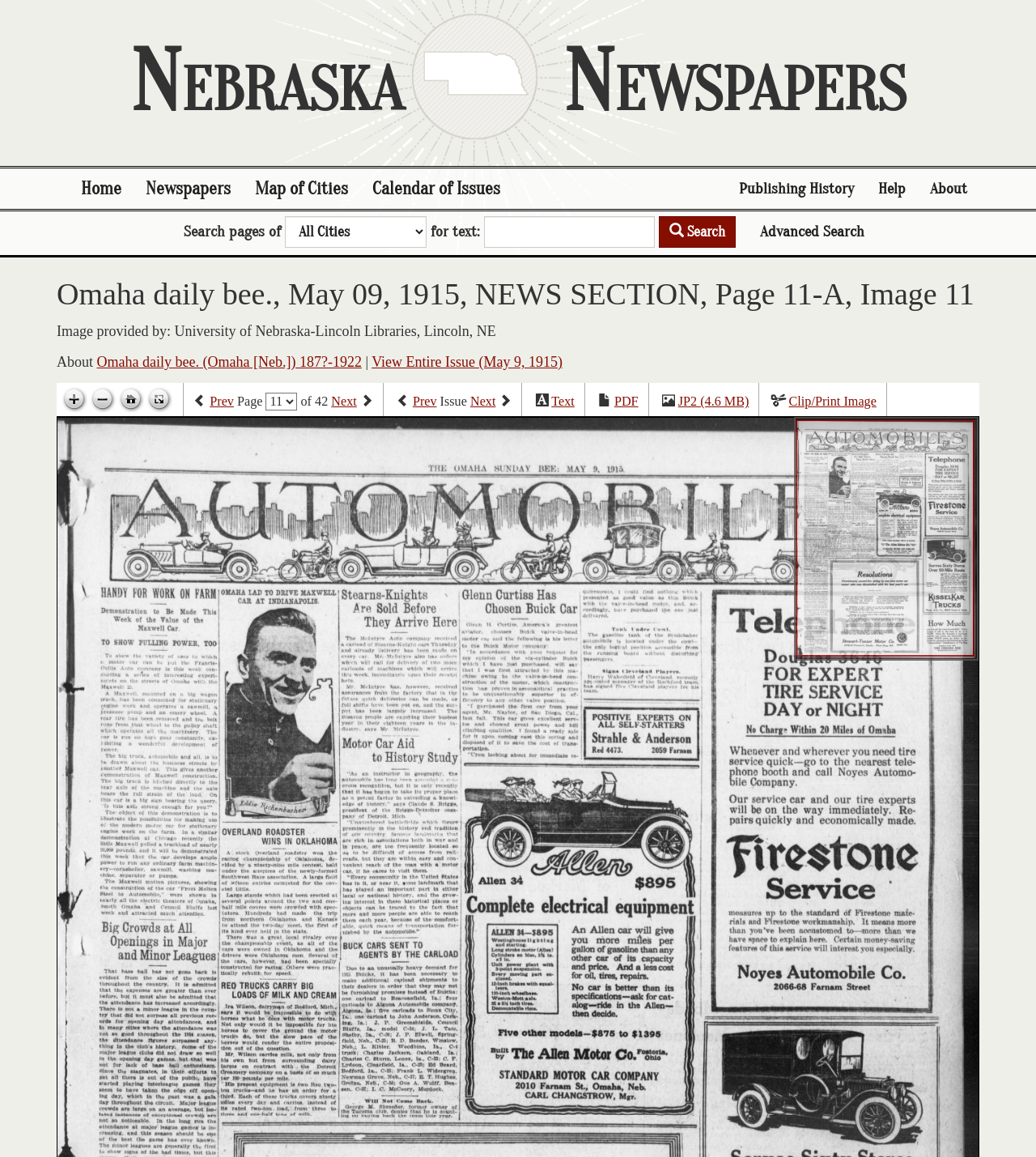What is the search function for on this page?
Based on the image content, provide your answer in one word or a short phrase.

Search pages of